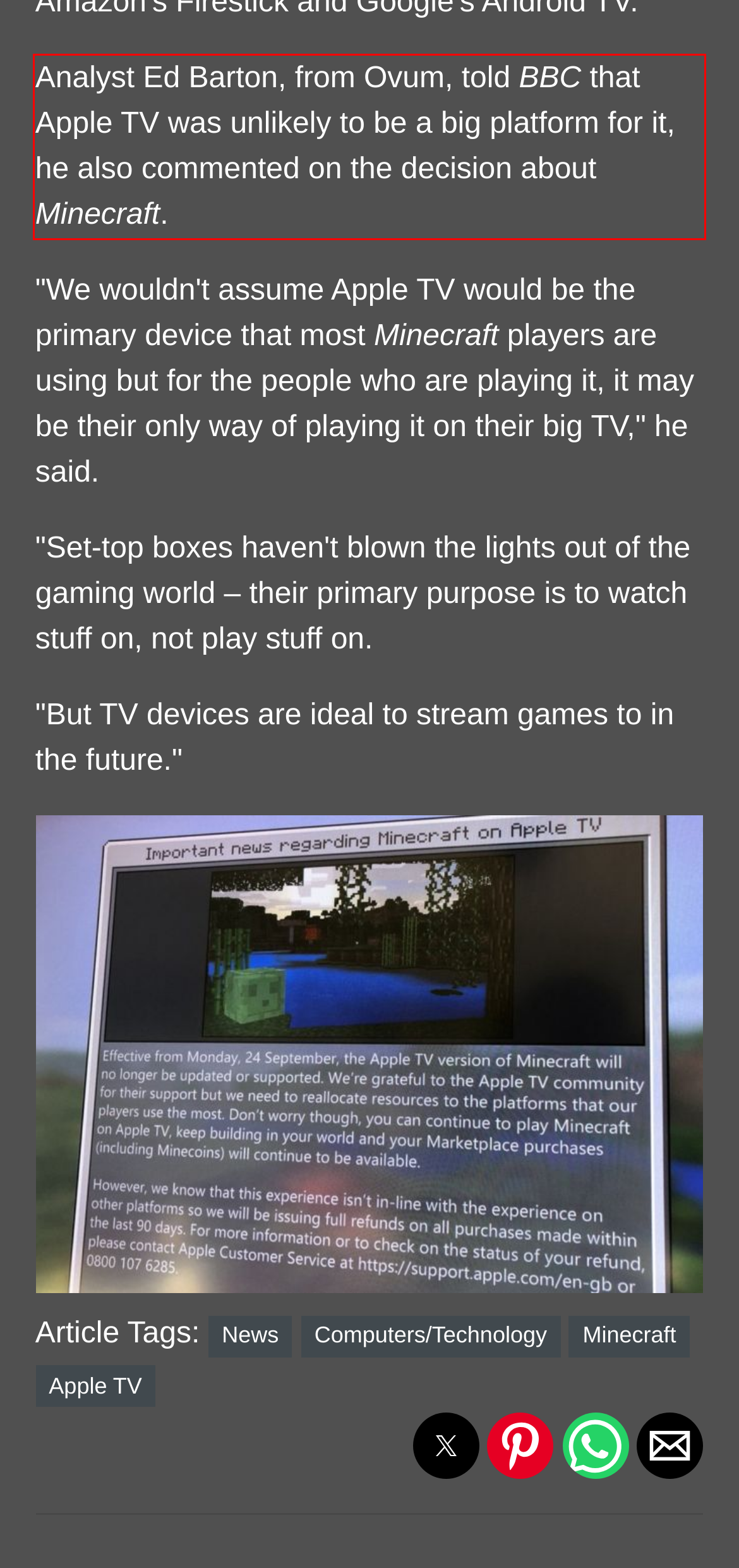Please identify the text within the red rectangular bounding box in the provided webpage screenshot.

Analyst Ed Barton, from Ovum, told BBC that Apple TV was unlikely to be a big platform for it, he also commented on the decision about Minecraft.